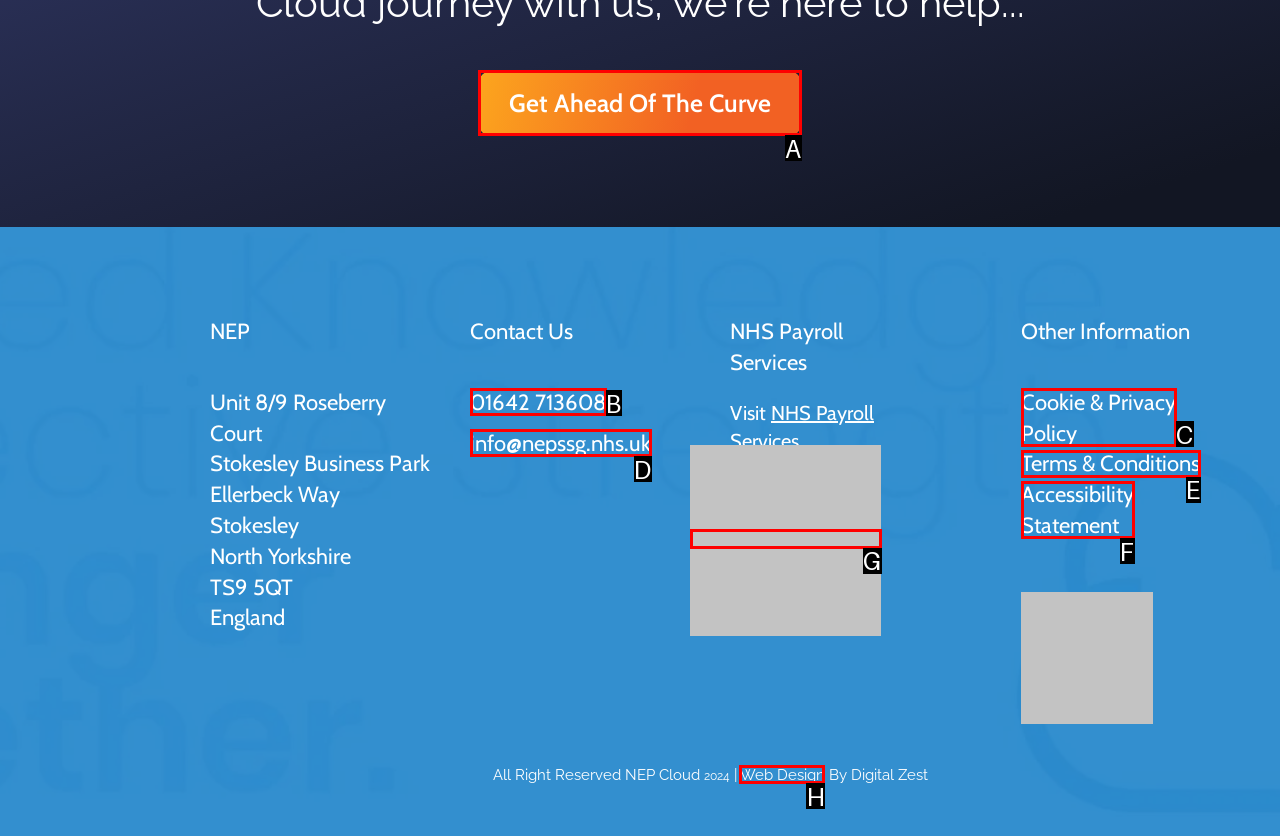Select the correct UI element to complete the task: Click the 'Get Ahead Of The Curve' button
Please provide the letter of the chosen option.

A